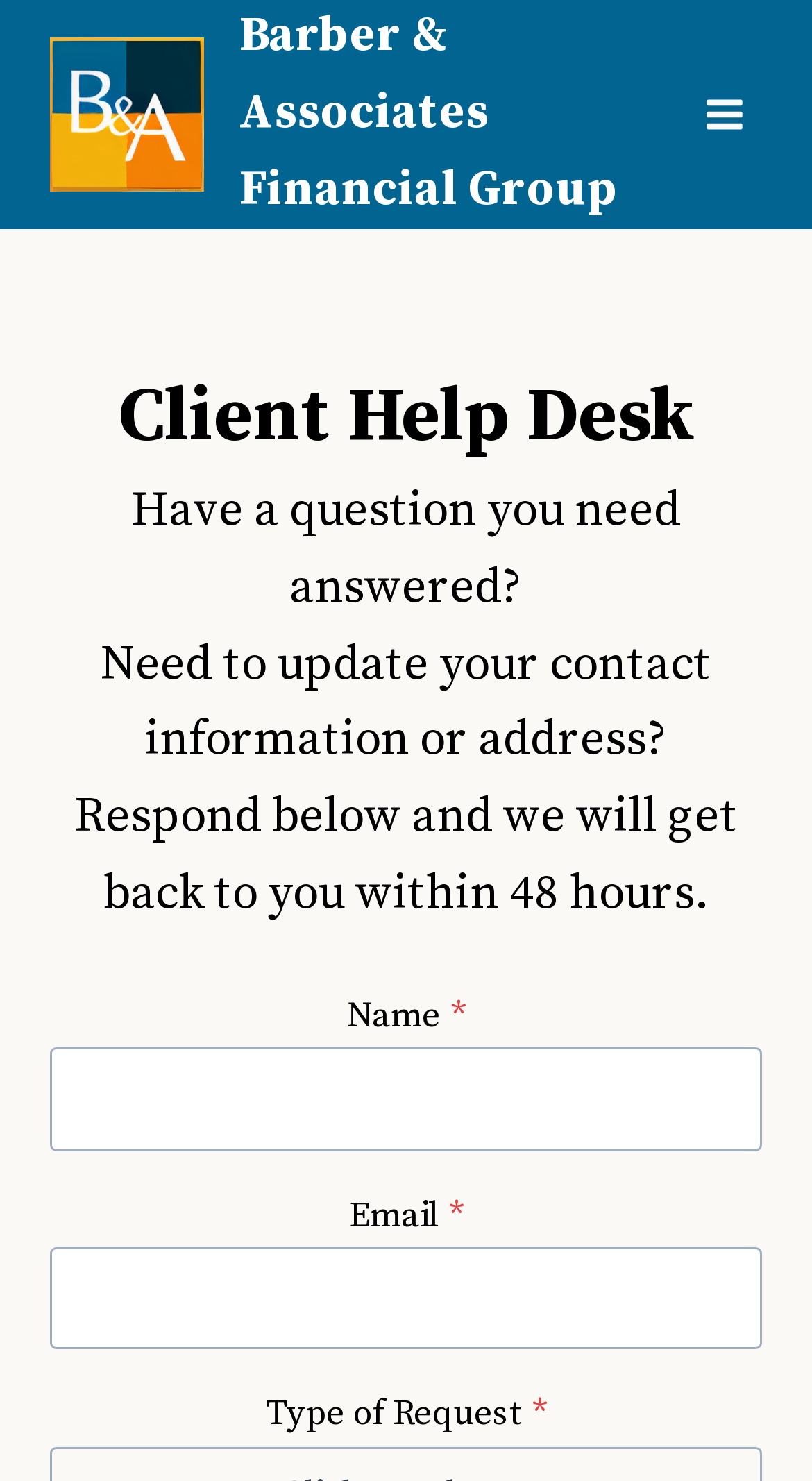Please specify the bounding box coordinates in the format (top-left x, top-left y, bottom-right x, bottom-right y), with all values as floating point numbers between 0 and 1. Identify the bounding box of the UI element described by: Toggle Menu

[0.844, 0.056, 0.938, 0.1]